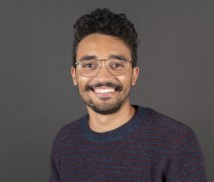What is Devon wearing on his face?
Look at the image and provide a short answer using one word or a phrase.

Glasses